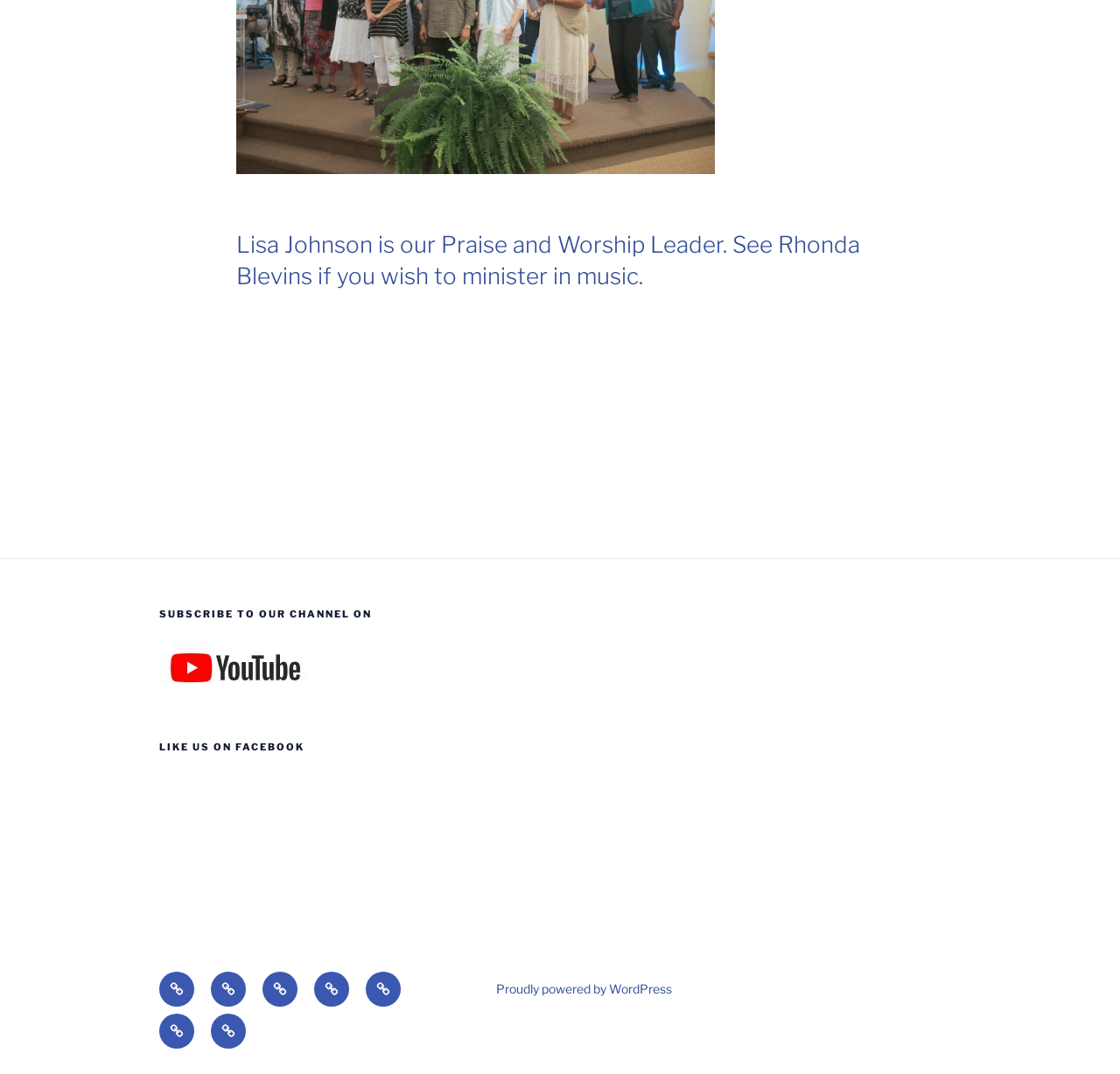Please specify the bounding box coordinates of the clickable region necessary for completing the following instruction: "View the About page". The coordinates must consist of four float numbers between 0 and 1, i.e., [left, top, right, bottom].

[0.188, 0.904, 0.22, 0.937]